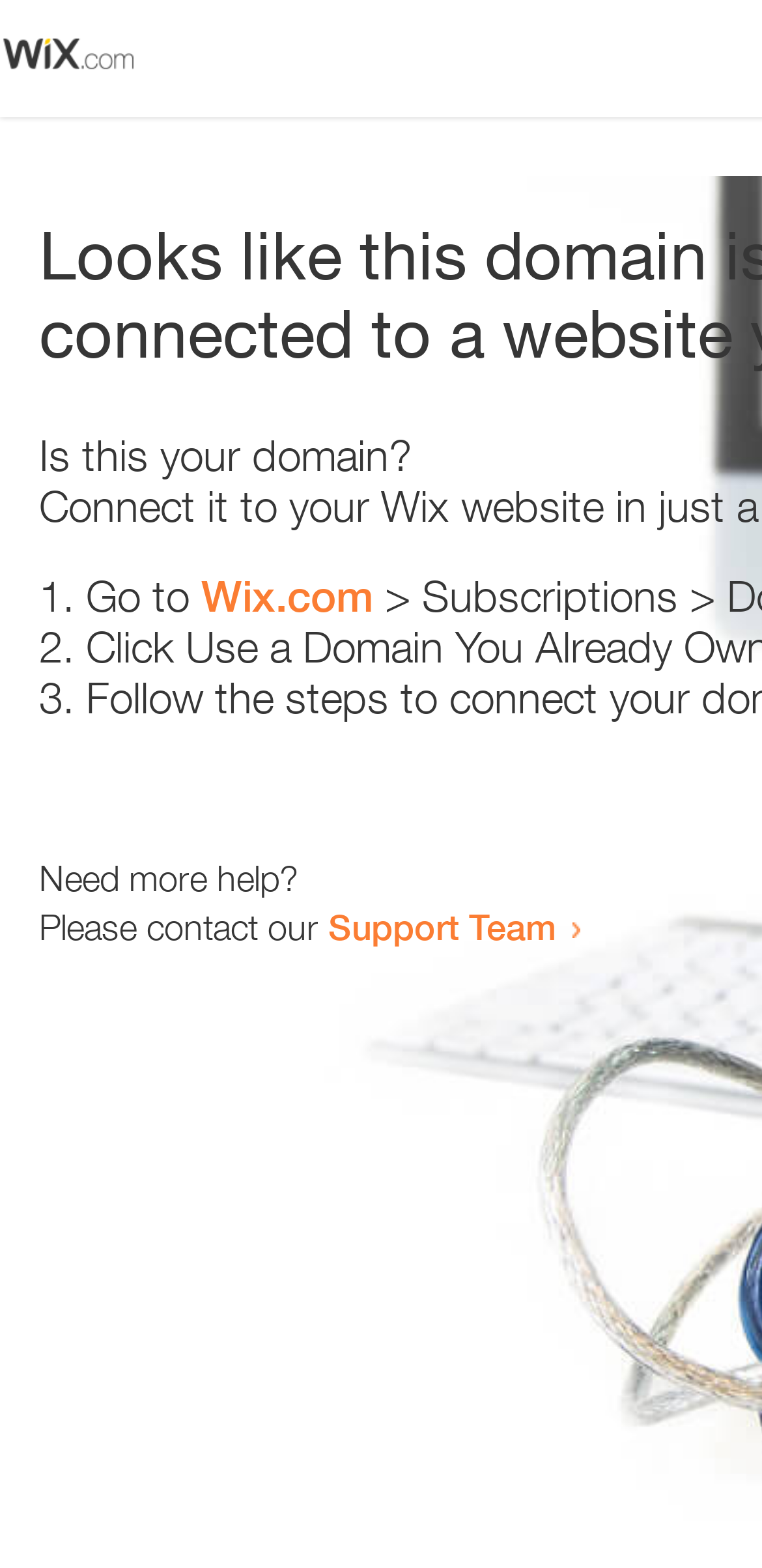Is there an image on the webpage?
Using the image as a reference, answer with just one word or a short phrase.

Yes